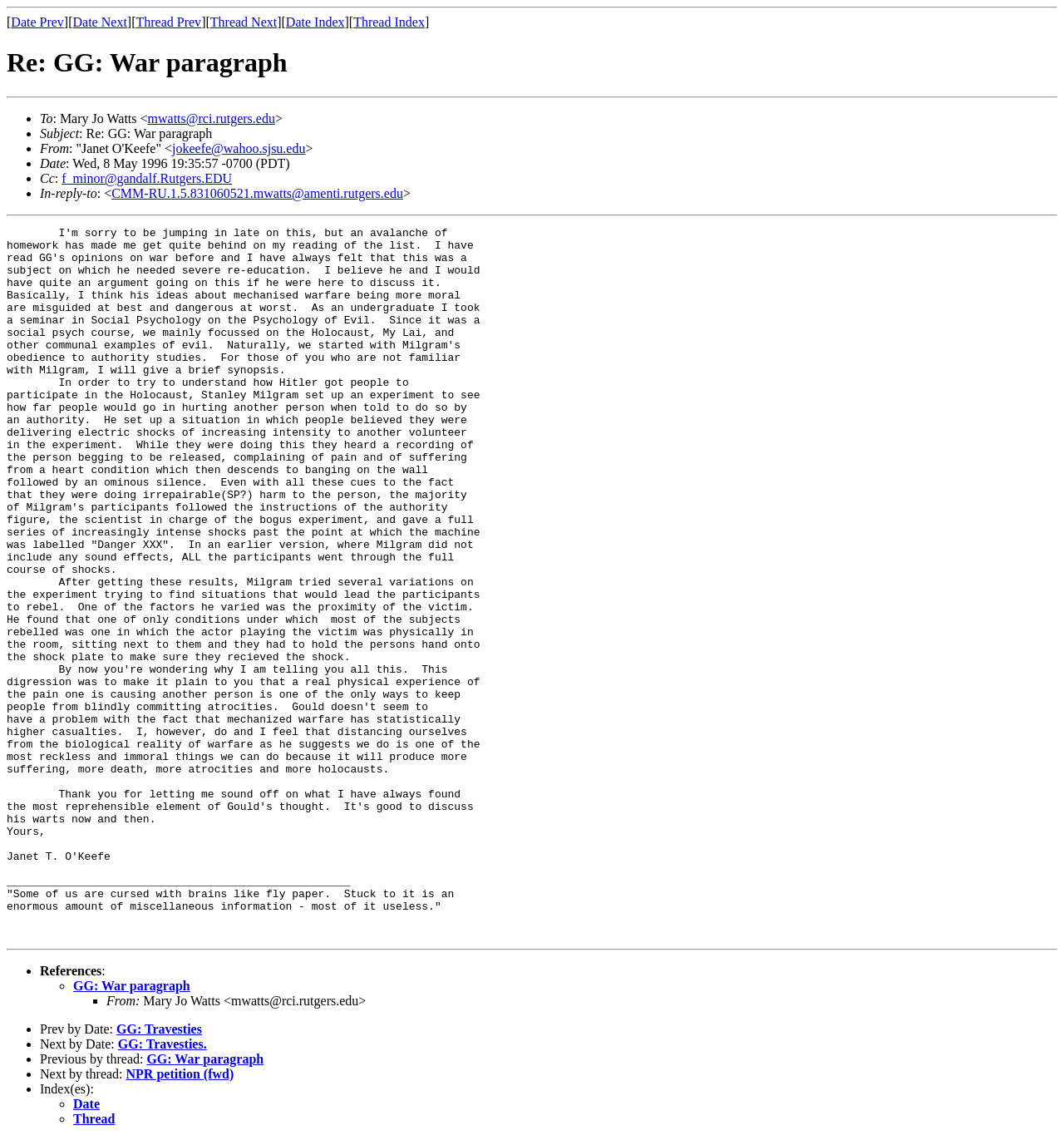Predict the bounding box of the UI element based on this description: "CMM-RU.1.5.831060521.mwatts@amenti.rutgers.edu".

[0.105, 0.163, 0.379, 0.176]